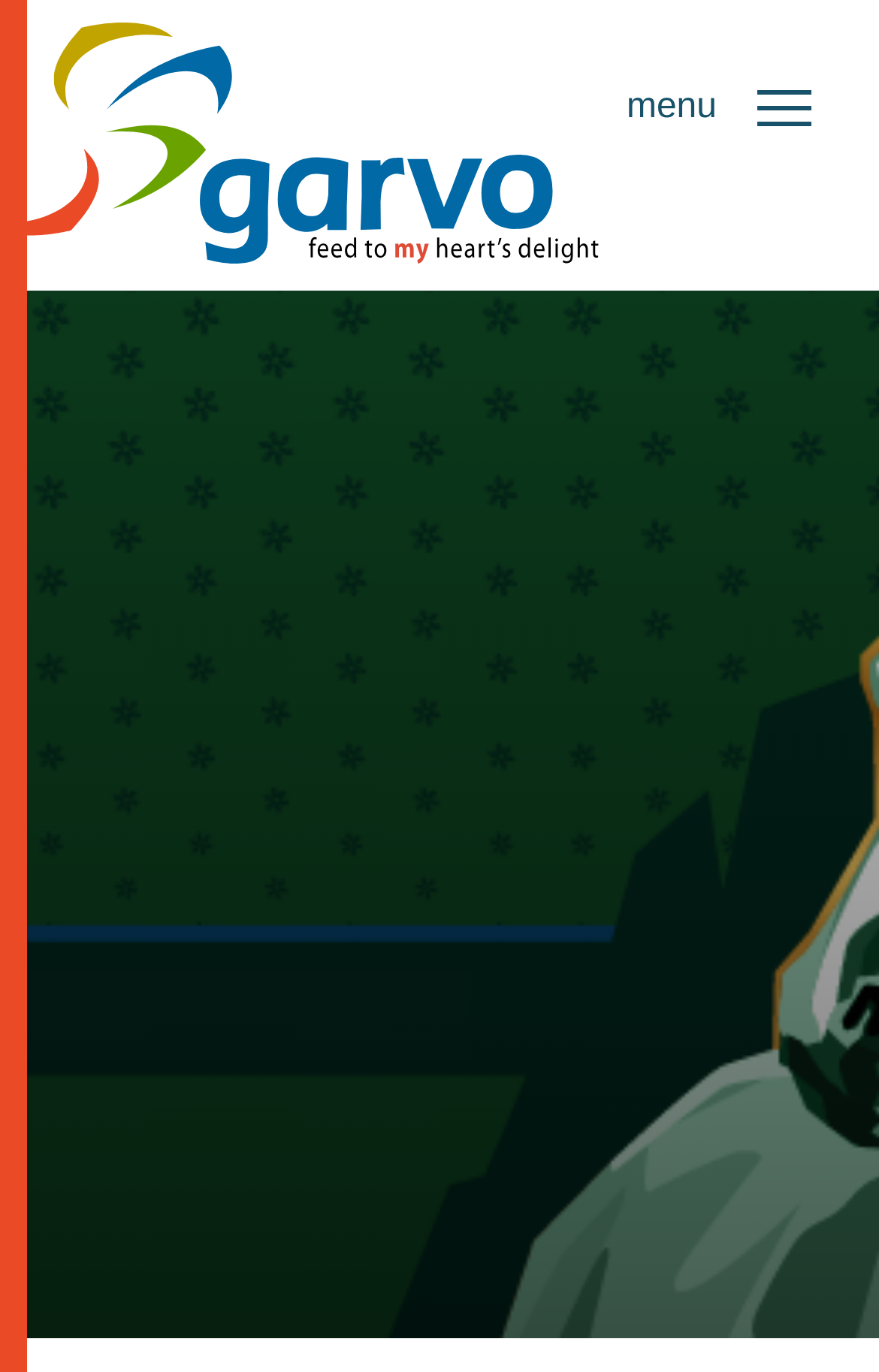Extract the bounding box for the UI element that matches this description: "Agree".

None